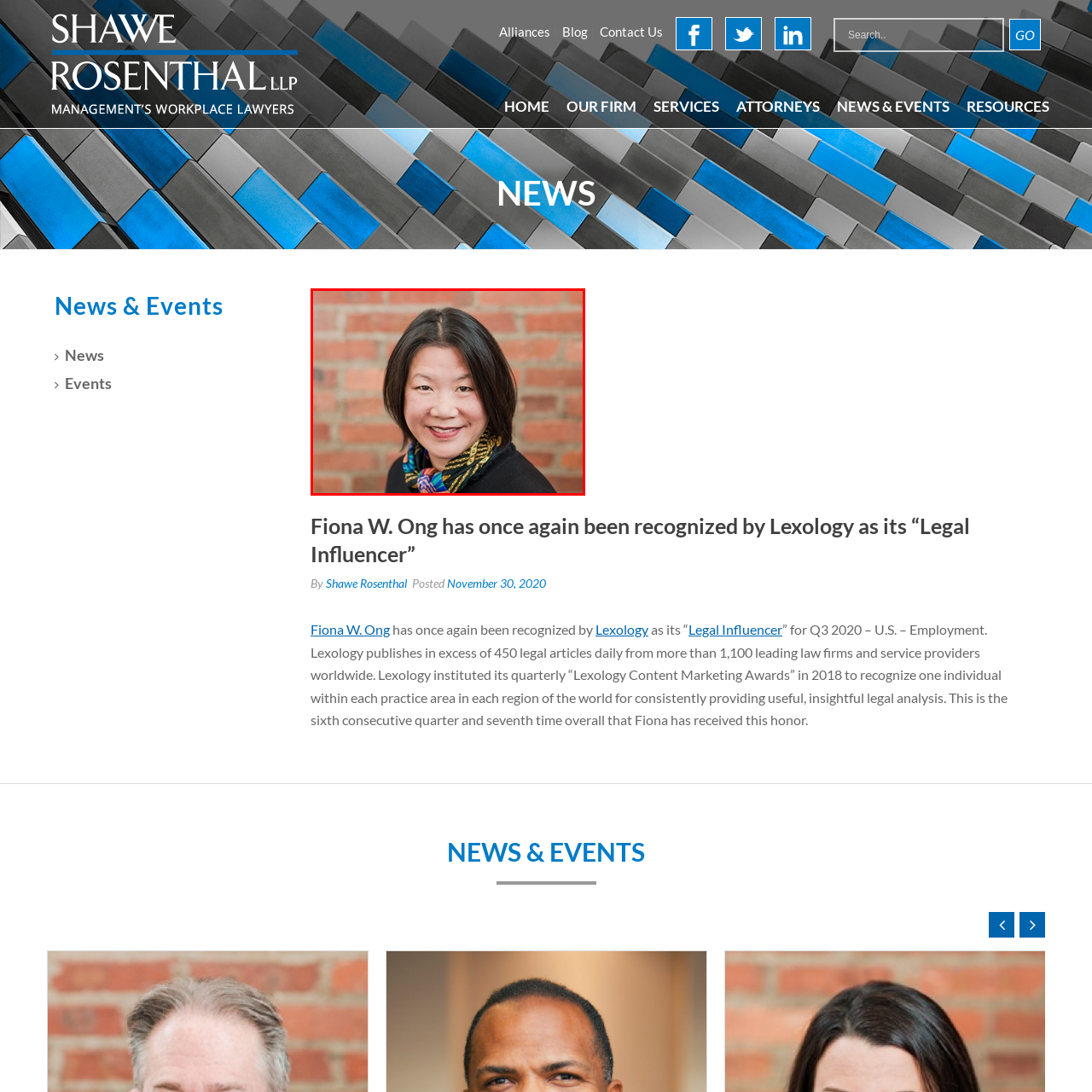Direct your attention to the red-outlined image and answer the question in a word or phrase: How many consecutive quarters has Fiona received this recognition?

Six